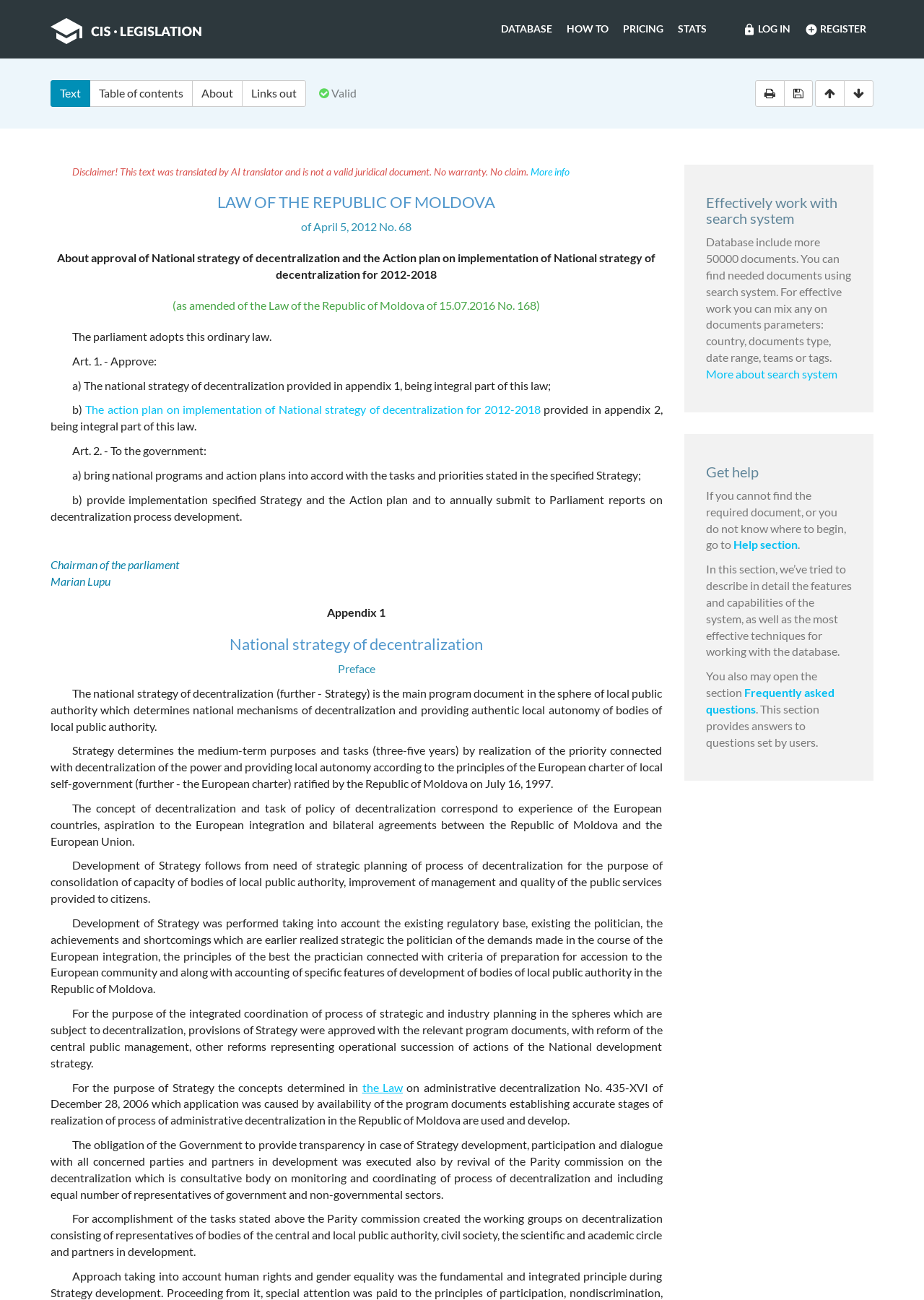Identify the bounding box of the UI element described as follows: "Contact Us". Provide the coordinates as four float numbers in the range of 0 to 1 [left, top, right, bottom].

None